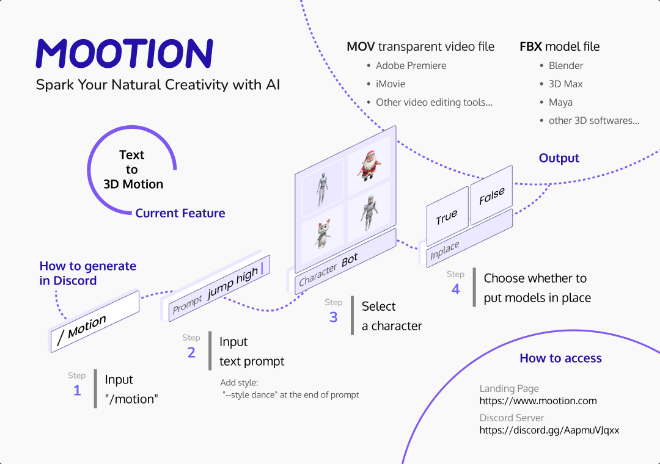What is the purpose of Mootion's design?
Provide a well-explained and detailed answer to the question.

The caption highlights that the design of Mootion is clear and informative, presenting a well-structured pathway for users, with the purpose of emphasizing usability and encouraging creativity.